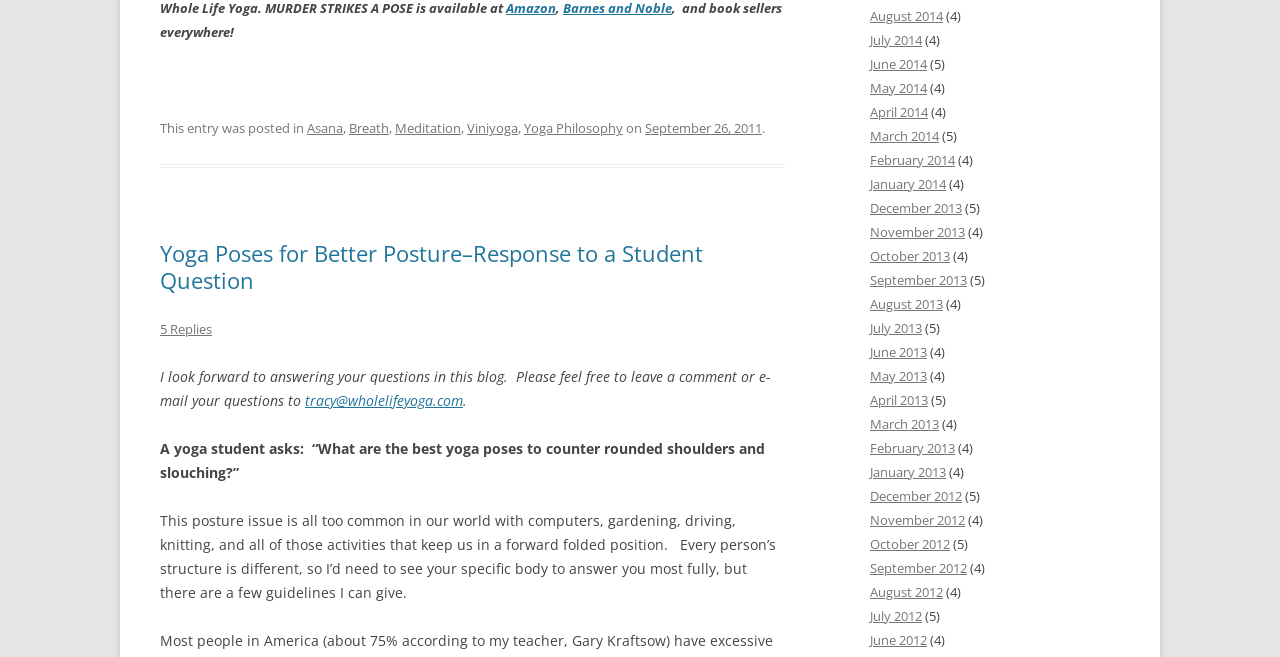Extract the bounding box coordinates for the UI element described as: "Viniyoga".

[0.365, 0.182, 0.405, 0.209]